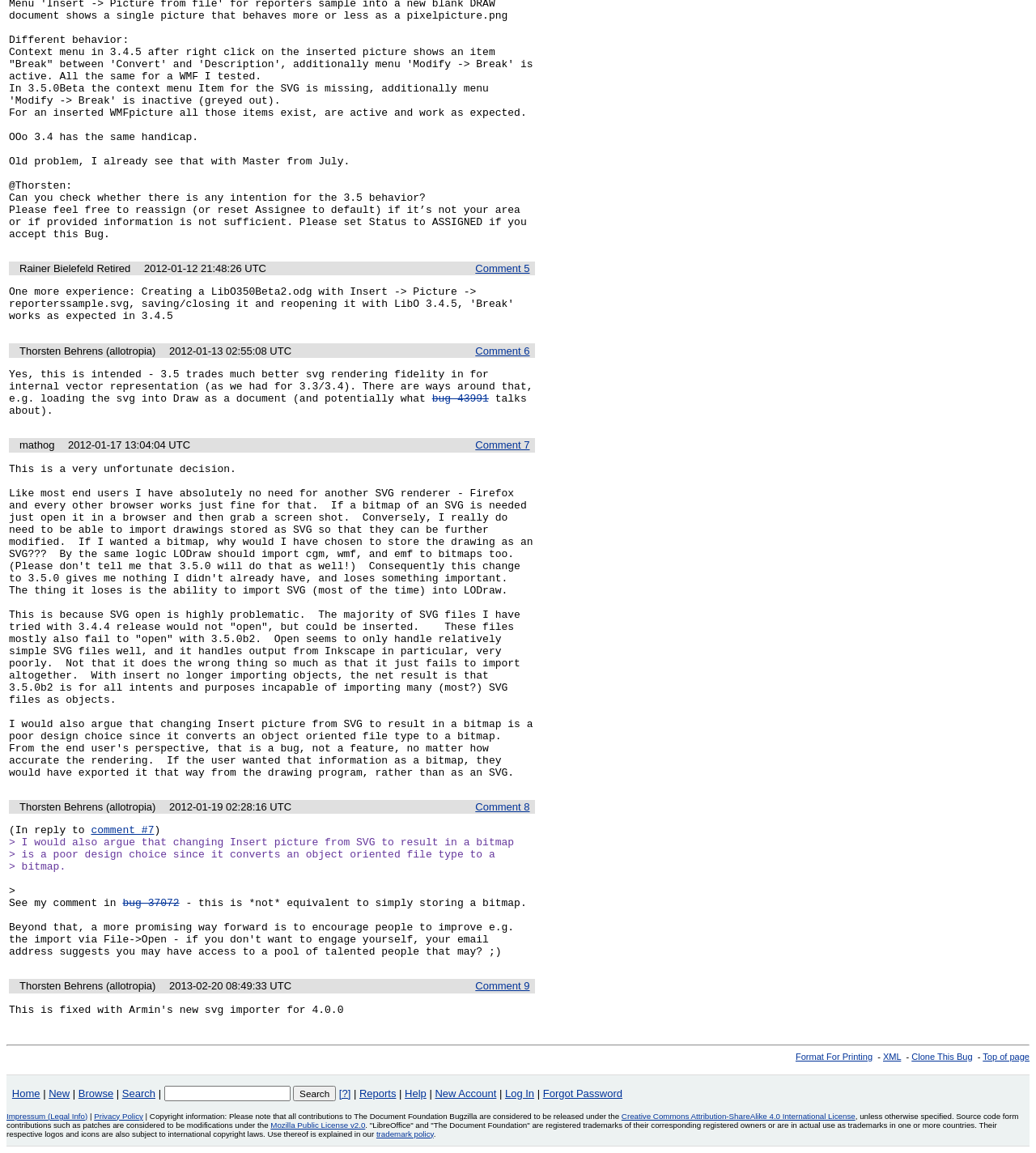Use the details in the image to answer the question thoroughly: 
What is the name of the person who made the first comment?

I found the answer by looking at the first comment section, where it says 'Rainer Bielefeld Retired'.